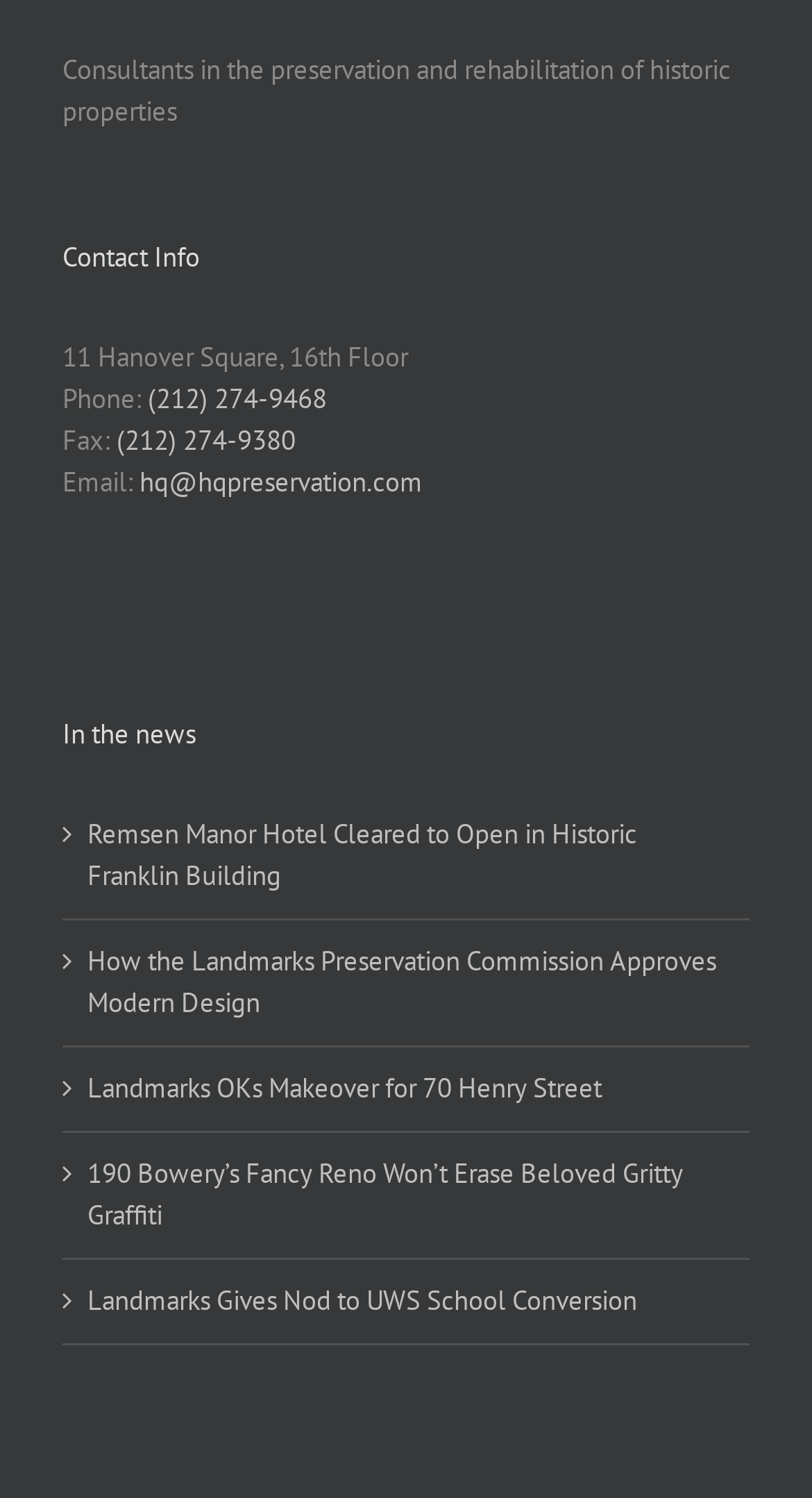Can you identify the bounding box coordinates of the clickable region needed to carry out this instruction: 'Check fax number'? The coordinates should be four float numbers within the range of 0 to 1, stated as [left, top, right, bottom].

[0.144, 0.282, 0.364, 0.305]